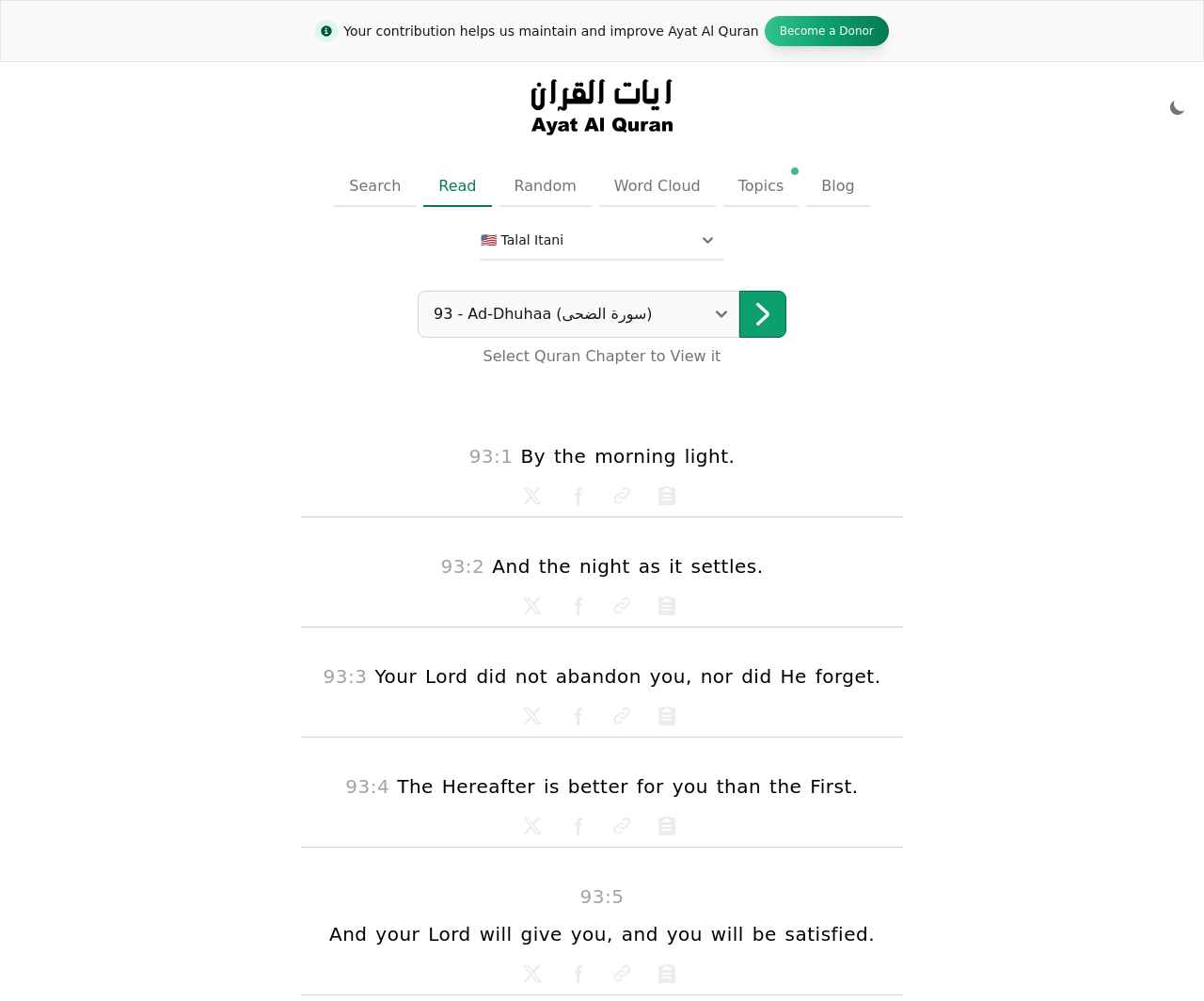Pinpoint the bounding box coordinates of the element to be clicked to execute the instruction: "Copy to clipboard".

[0.547, 0.486, 0.566, 0.508]